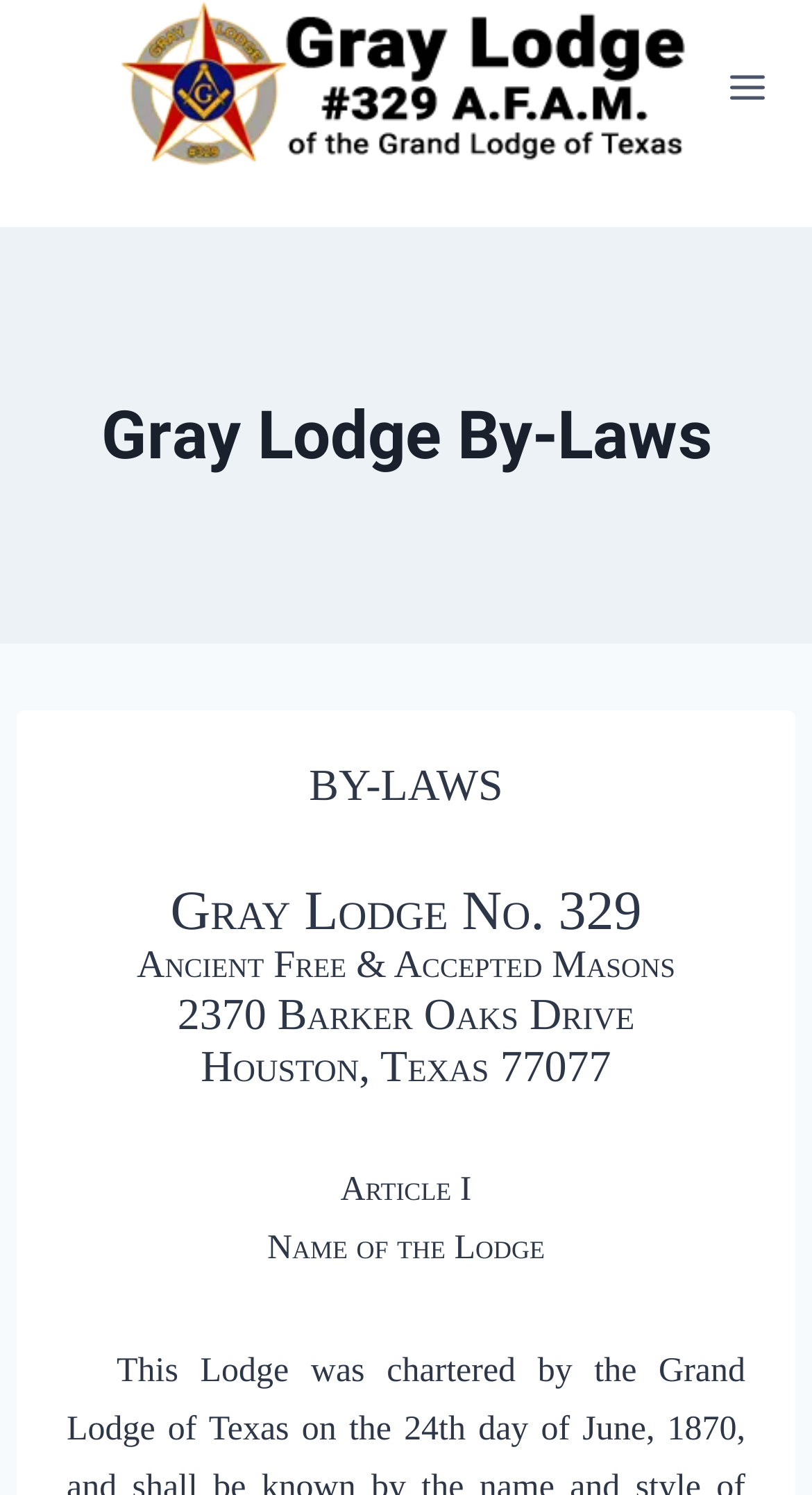What is the name of the organization that chartered the lodge?
Provide an in-depth and detailed answer to the question.

I found the answer by looking at the meta description of the webpage, which mentions that the lodge was chartered by the Grand, and then looking at the heading section of the webpage, which confirms this information.